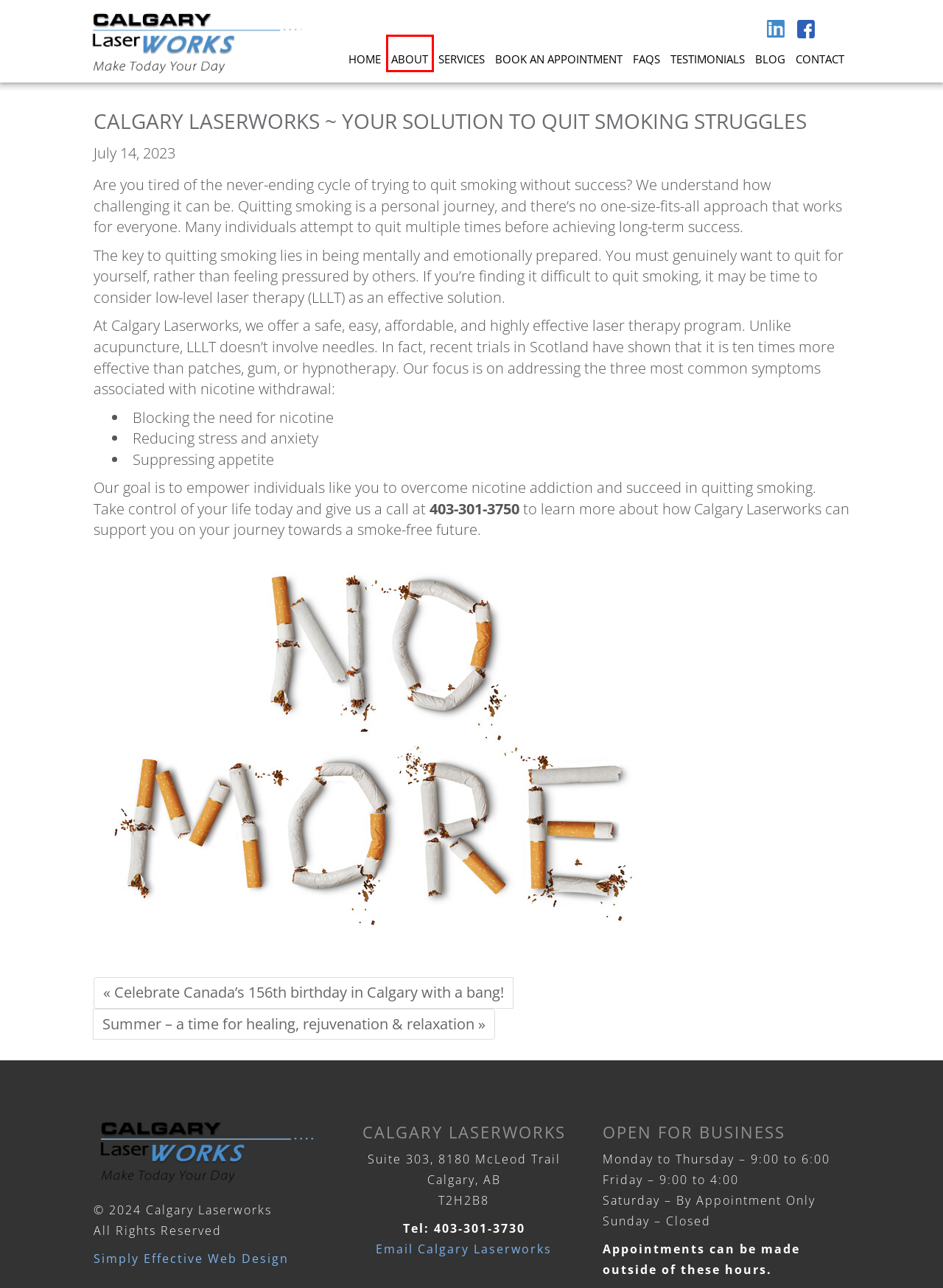Observe the provided screenshot of a webpage that has a red rectangle bounding box. Determine the webpage description that best matches the new webpage after clicking the element inside the red bounding box. Here are the candidates:
A. Contact Us | Calgary Laserworks - Quit Smoking l Stress/Anxiety Relief l Reflexology
B. Calgary Laserworks
C. Celebrate Canada’s 156th birthday in Calgary with a bang! | Calgary Laserworks
D. Testimonials | Calgary Laserworks - Quit Smoking l Stress/Anxiety Relief l Reflexology
E. Simply Effective Web Design Calgary
F. FAQs | Calgary Laserworks - Quit Smoking l Stress/Anxiety Relief l Reflexology
G. Services | Calgary Laserworks - Quit Smoking l Stress/Anxiety Relief l Reflexology
H. About Us | Calgary Laserworks - Quit Smoking l Stress/Anxiety Relief l Reflexology

H